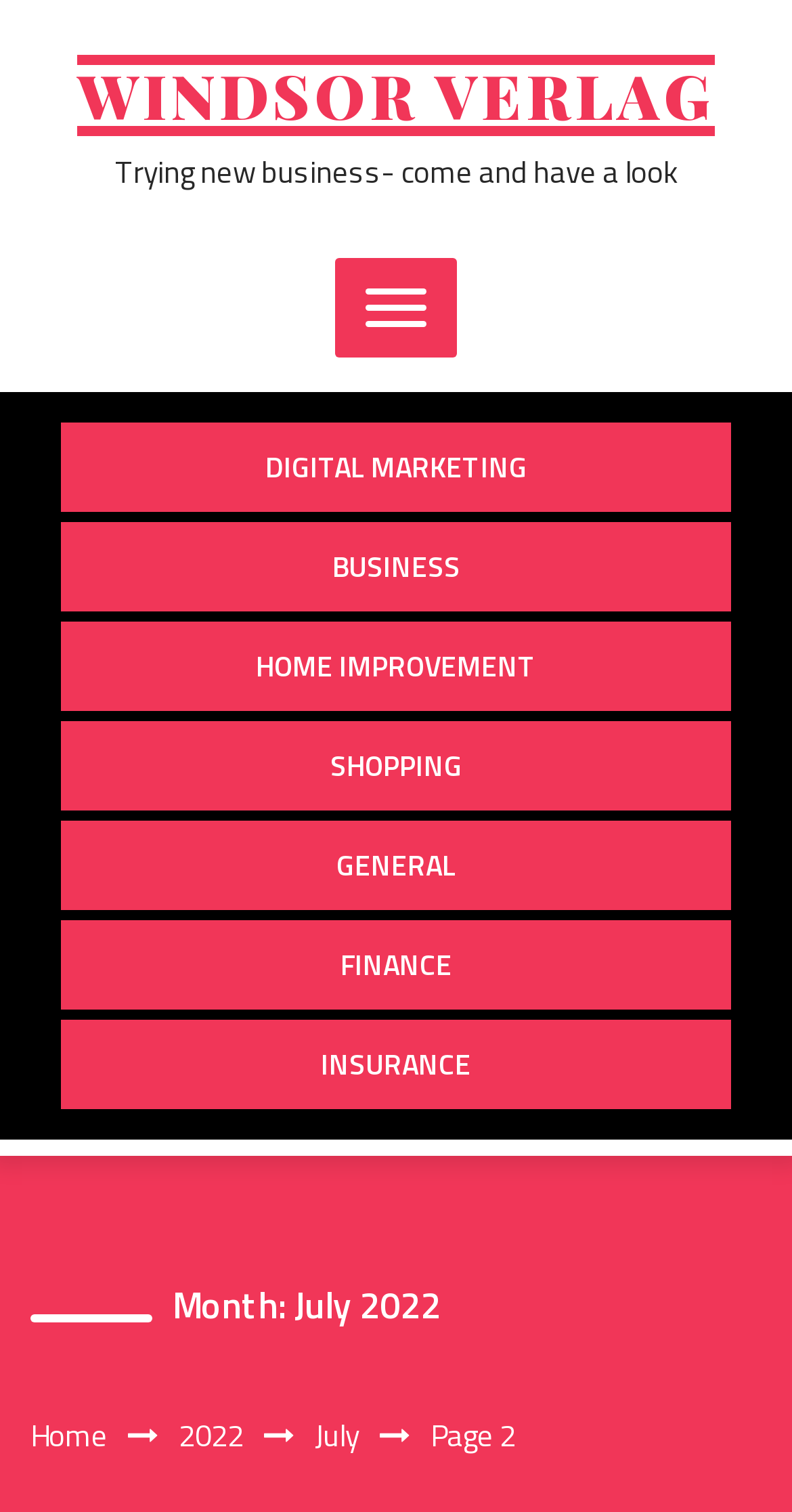Determine the bounding box coordinates of the region I should click to achieve the following instruction: "Expand the primary menu". Ensure the bounding box coordinates are four float numbers between 0 and 1, i.e., [left, top, right, bottom].

[0.423, 0.17, 0.577, 0.236]